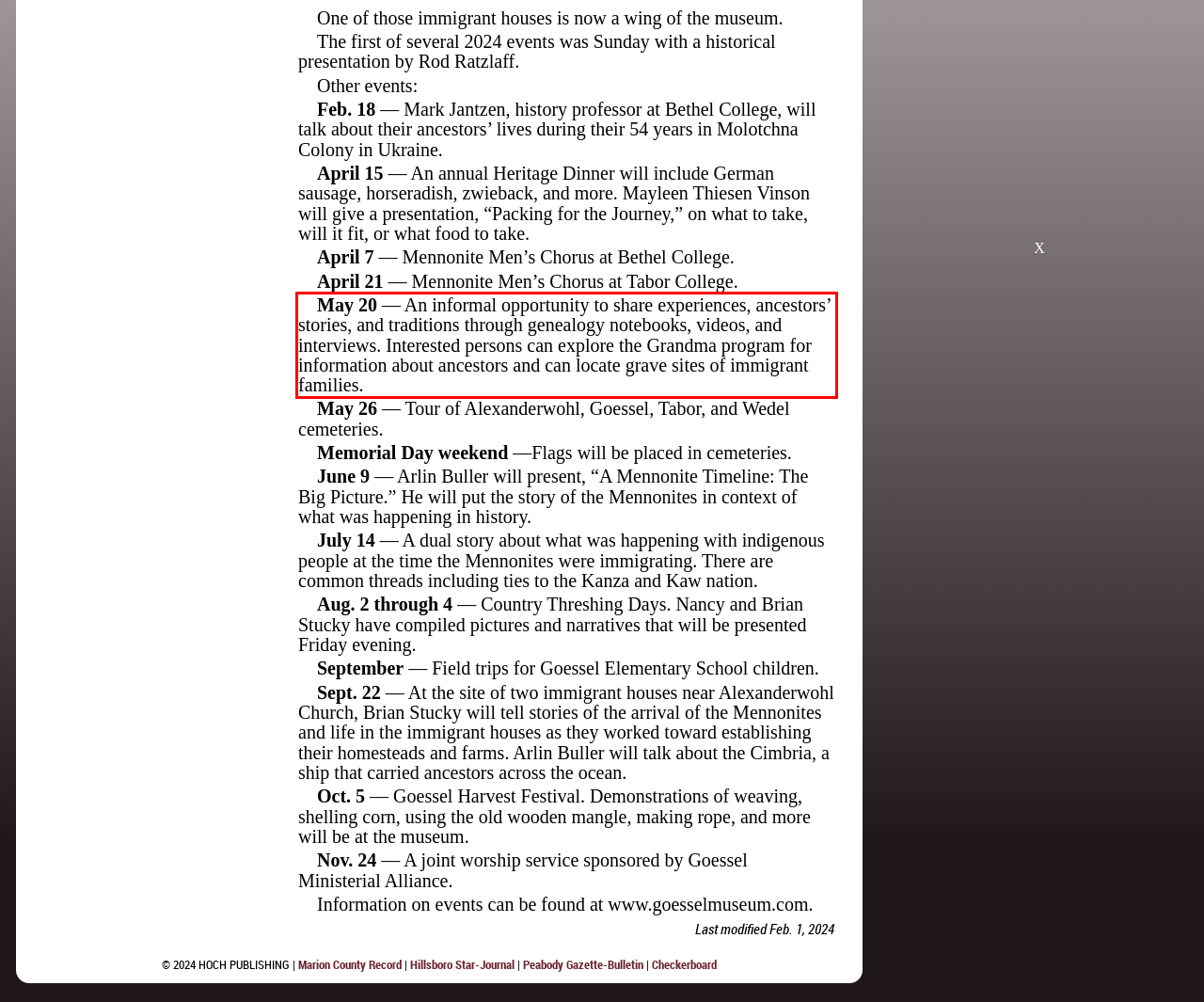You are provided with a webpage screenshot that includes a red rectangle bounding box. Extract the text content from within the bounding box using OCR.

May 20 — An informal opportunity to share experiences, ancestors’ stories, and traditions through genealogy notebooks, videos, and interviews. Interested persons can explore the Grandma program for information about ancestors and can locate grave sites of immigrant families.